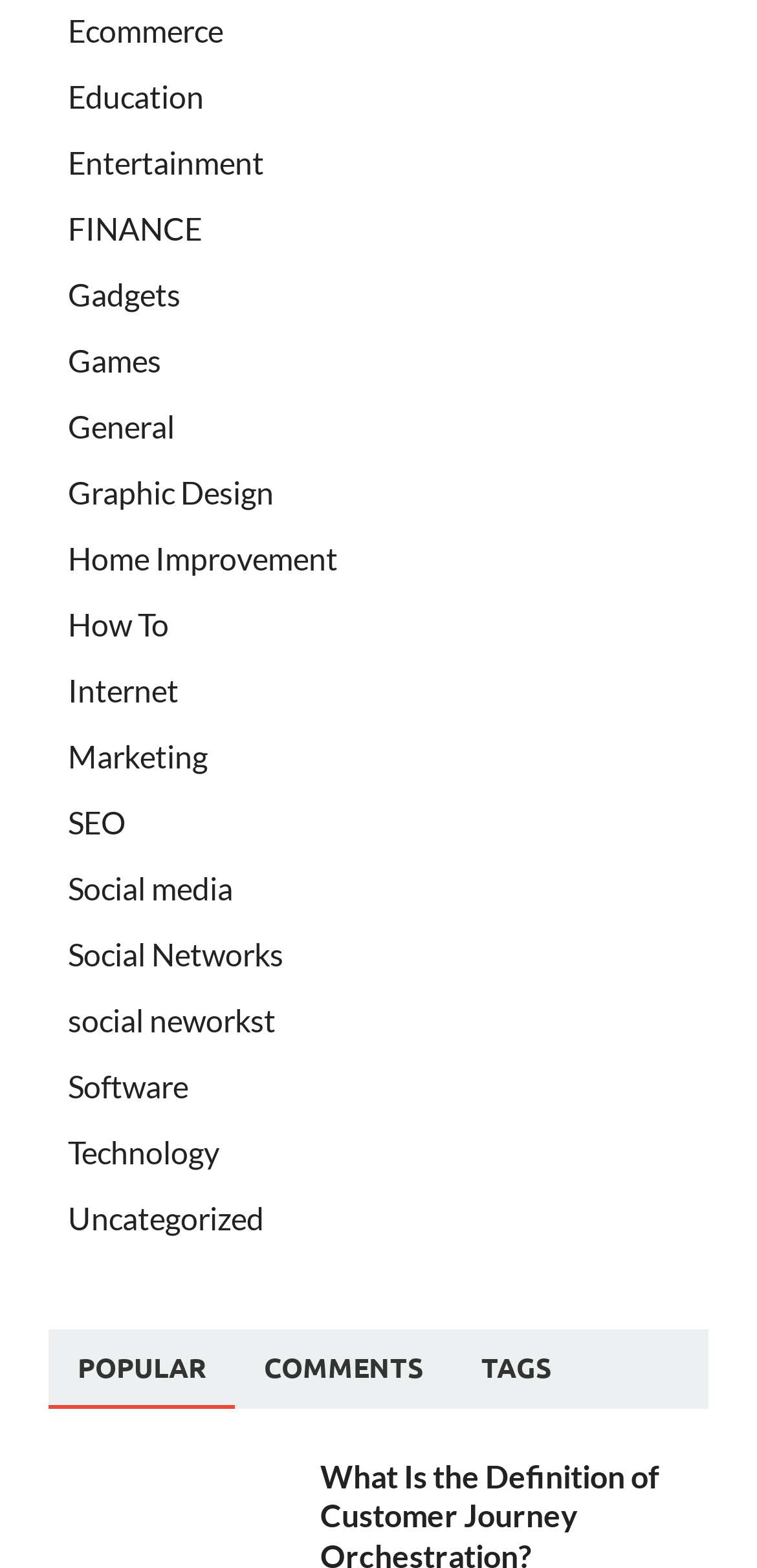Locate and provide the bounding box coordinates for the HTML element that matches this description: "Graphic Design".

[0.09, 0.303, 0.362, 0.326]